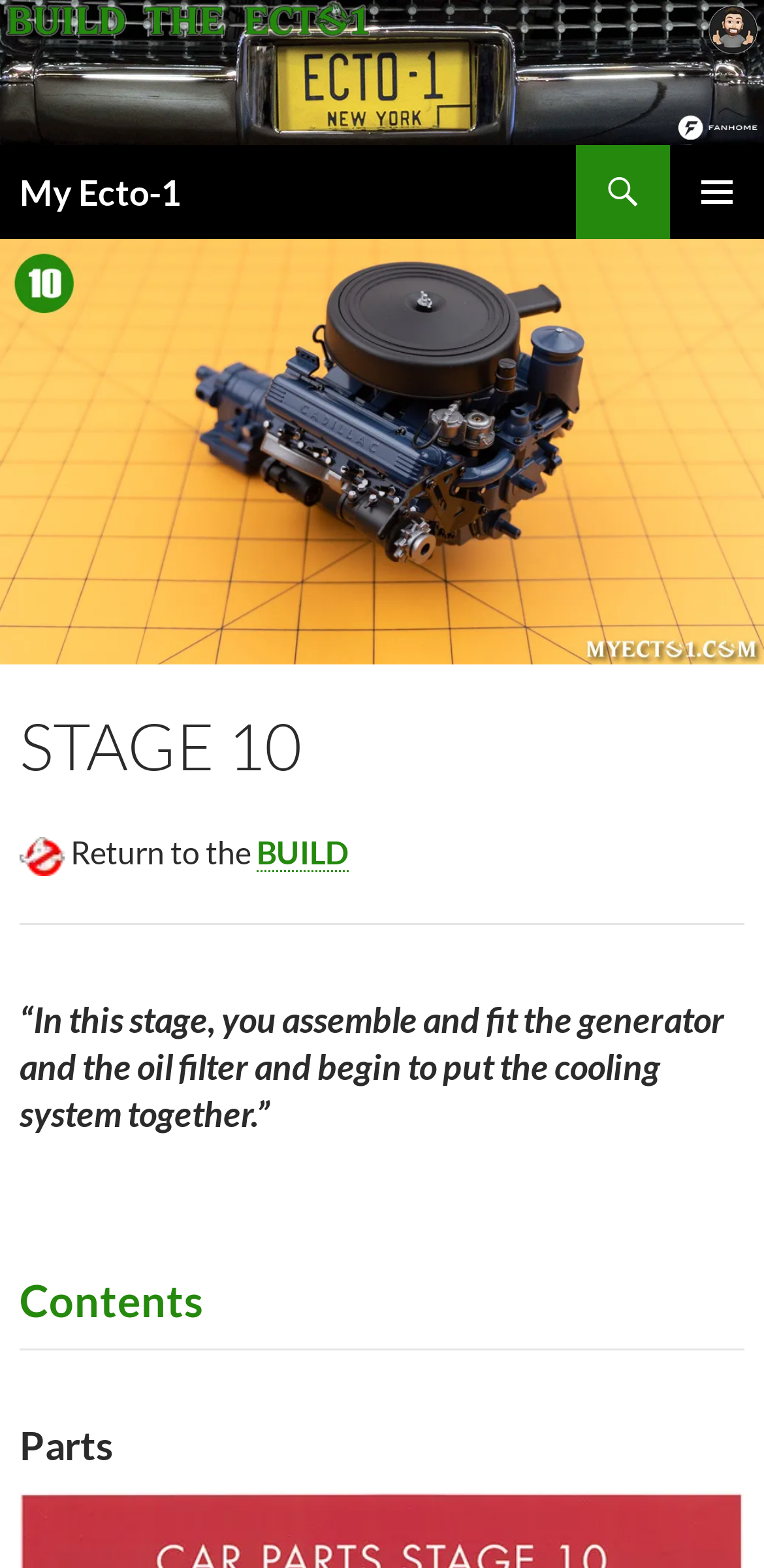Using the webpage screenshot, locate the HTML element that fits the following description and provide its bounding box: "My Ecto-1".

[0.026, 0.093, 0.236, 0.153]